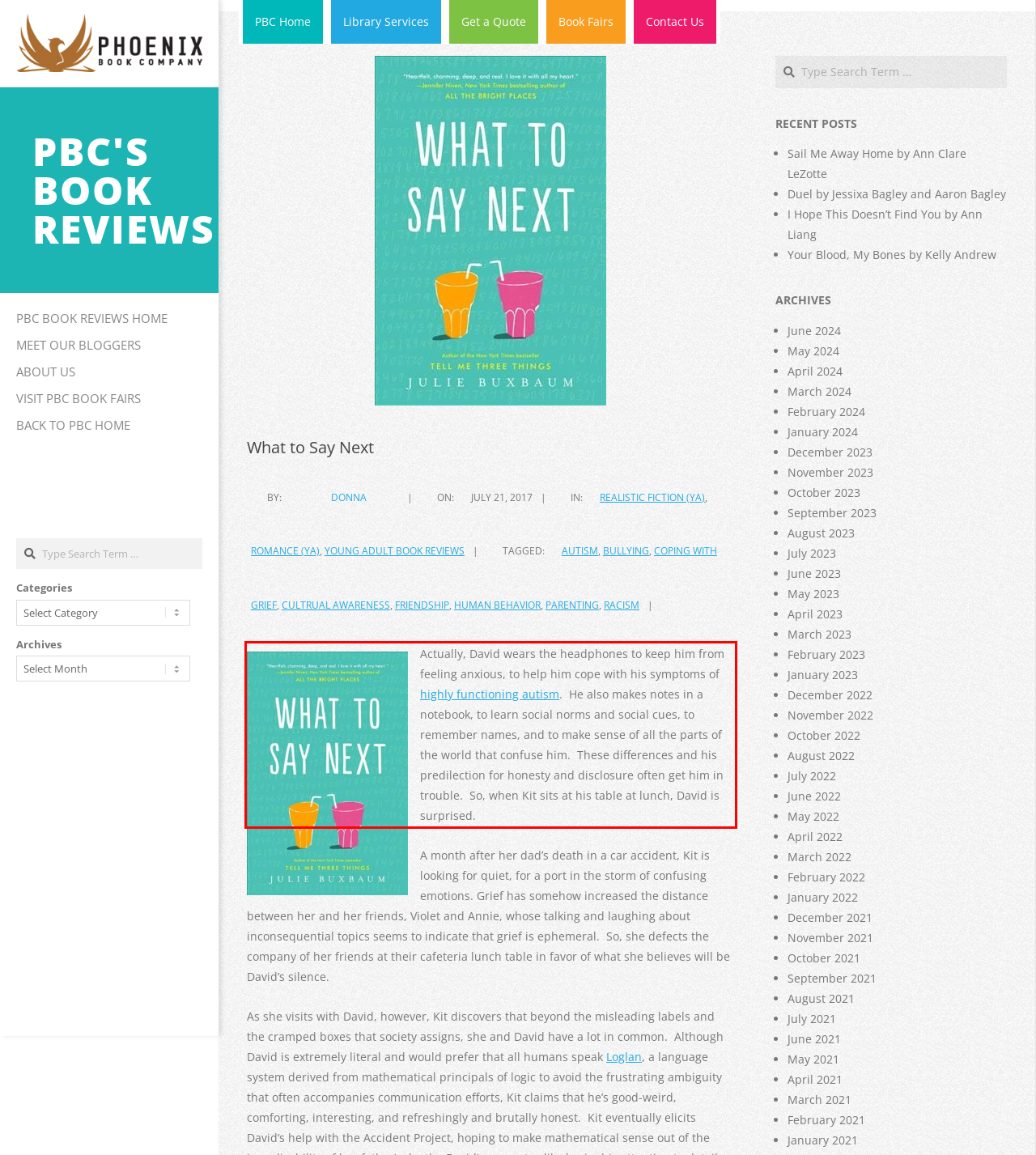With the given screenshot of a webpage, locate the red rectangle bounding box and extract the text content using OCR.

Actually, David wears the headphones to keep him from feeling anxious, to help him cope with his symptoms of highly functioning autism. He also makes notes in a notebook, to learn social norms and social cues, to remember names, and to make sense of all the parts of the world that confuse him. These differences and his predilection for honesty and disclosure often get him in trouble. So, when Kit sits at his table at lunch, David is surprised.